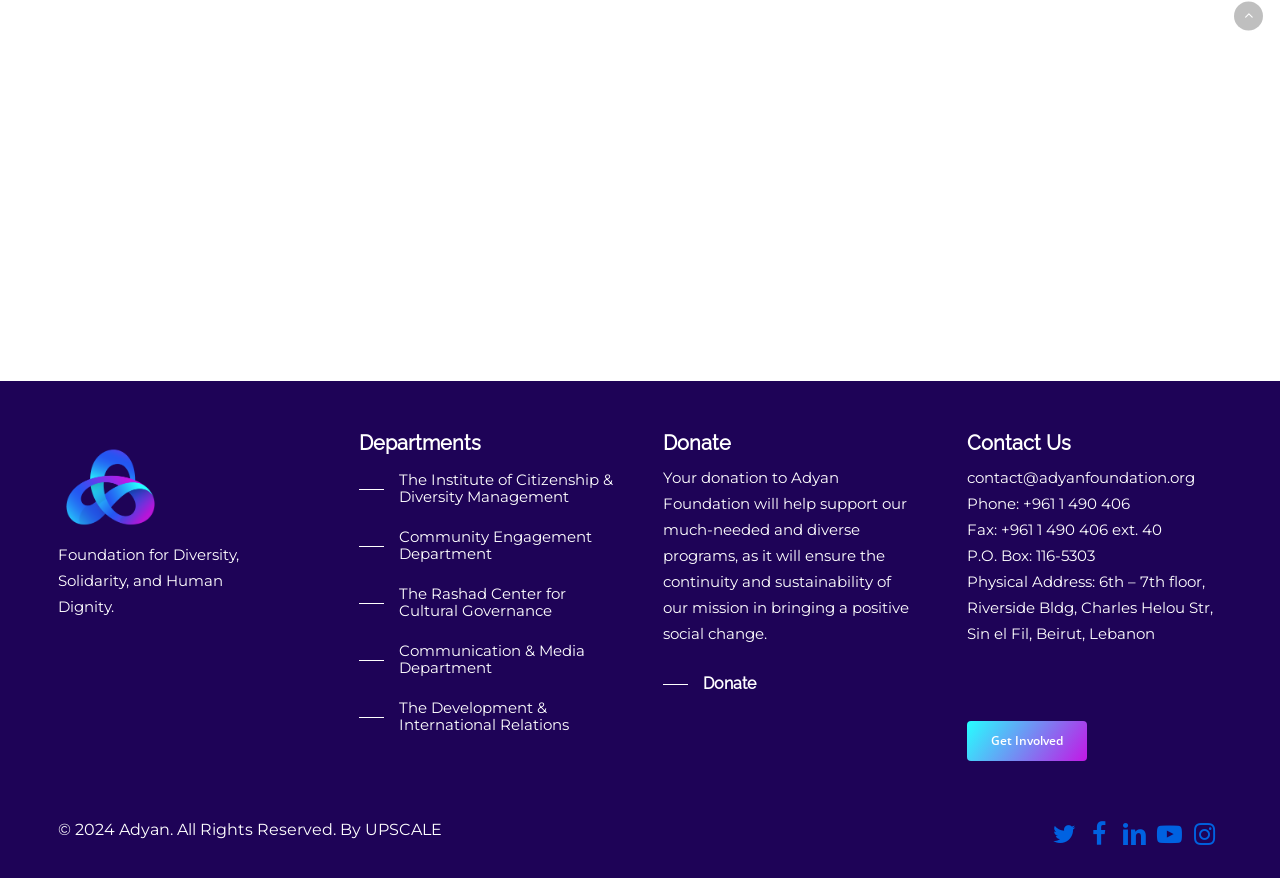Identify the bounding box for the described UI element: "The Development & International Relations".

[0.281, 0.798, 0.479, 0.835]